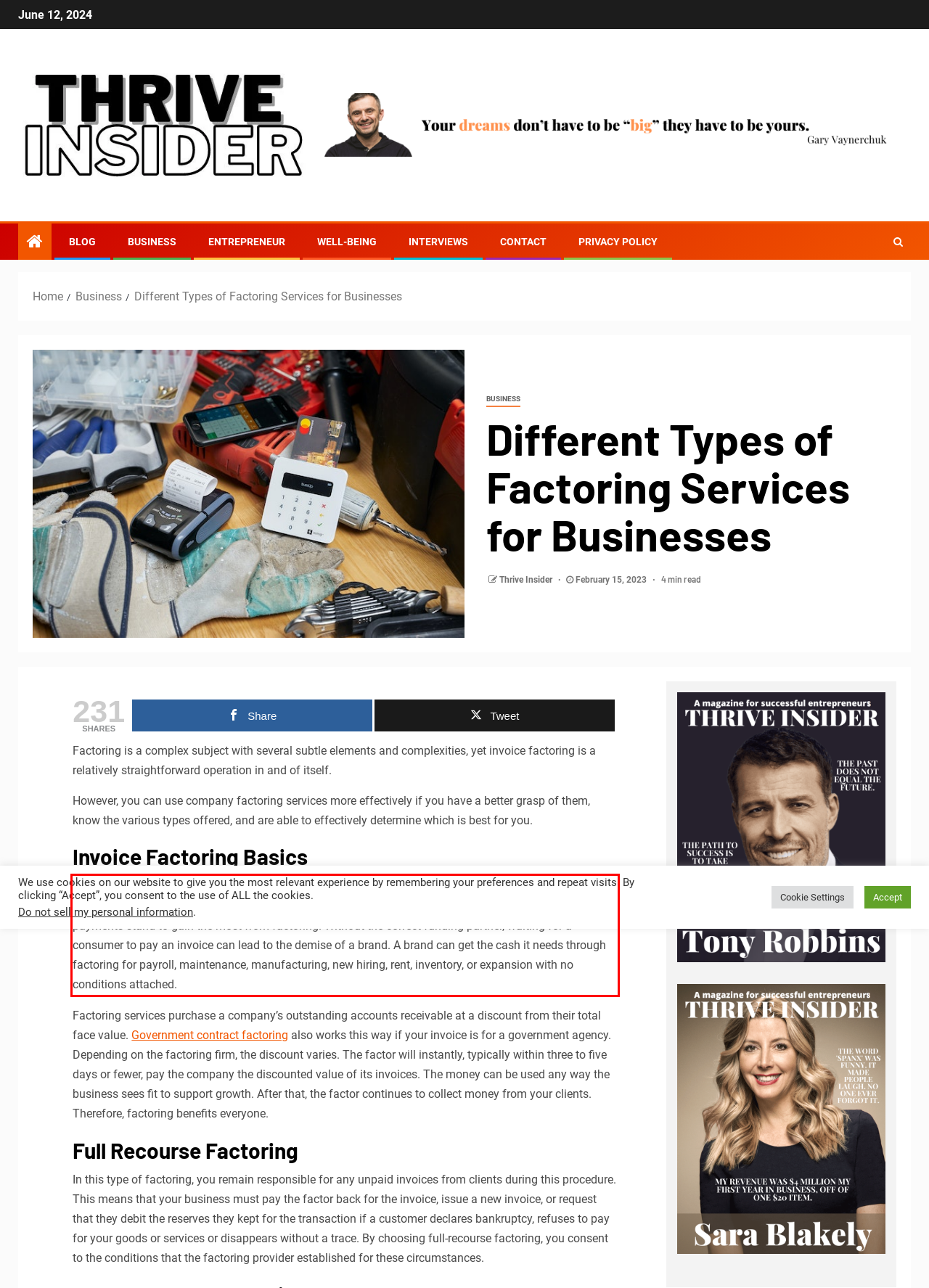Given a screenshot of a webpage, locate the red bounding box and extract the text it encloses.

A company might employ invoice factoring as a finance solution when it encounters a cash shortage for whatever cause. Businesses with a high volume of unpaid invoices or clients who frequently make late payments stand to gain the most from factoring. Without the correct funding partner, waiting for a consumer to pay an invoice can lead to the demise of a brand. A brand can get the cash it needs through factoring for payroll, maintenance, manufacturing, new hiring, rent, inventory, or expansion with no conditions attached.